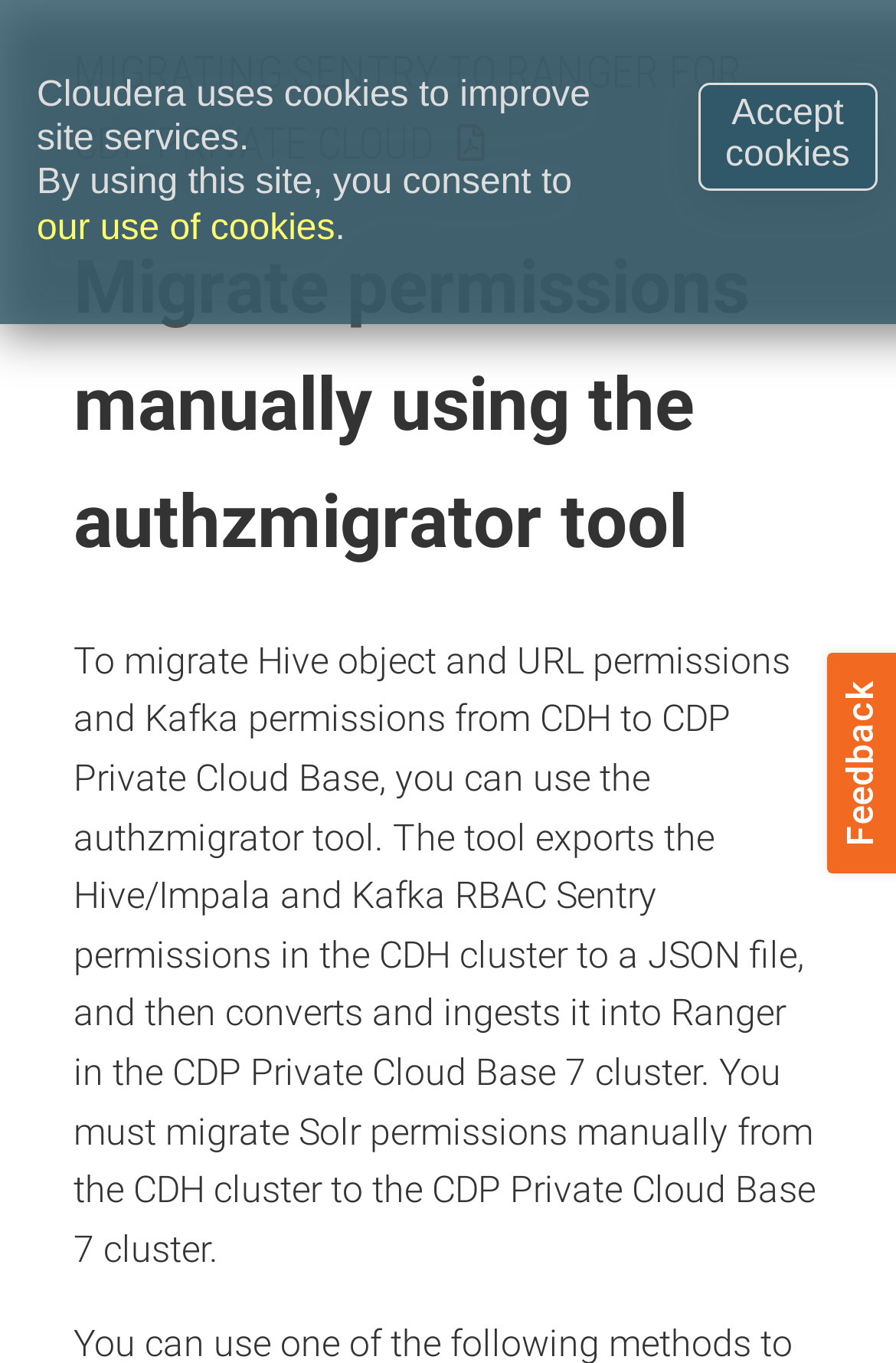Utilize the details in the image to give a detailed response to the question: What is the format of the file exported by the authzmigrator tool?

The webpage states that the authzmigrator tool exports the Hive/Impala and Kafka RBAC Sentry permissions to a JSON file, which is then converted and ingested into Ranger in the CDP Private Cloud Base 7 cluster.